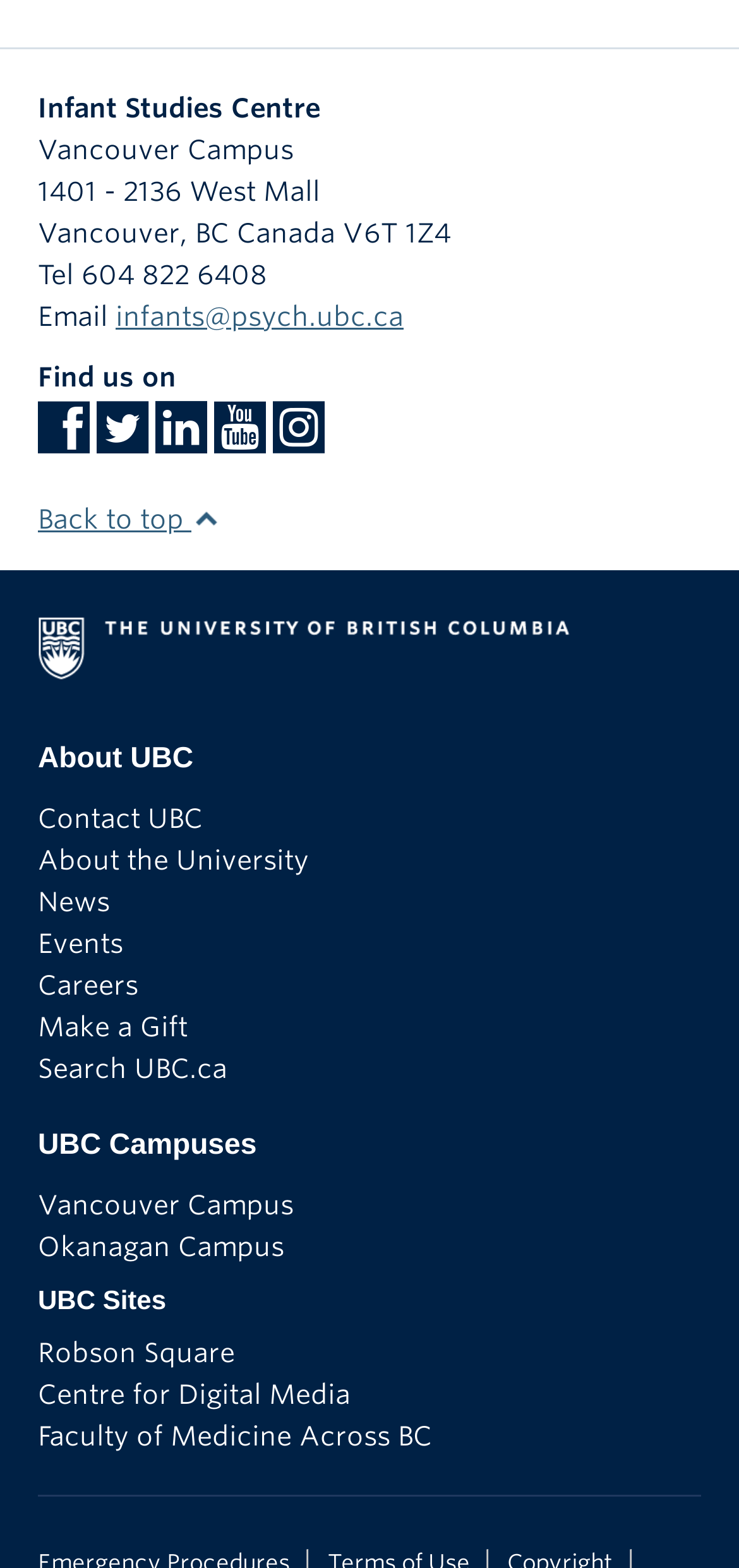What social media platforms does the Infant Studies Centre have?
Refer to the image and give a detailed answer to the query.

The question asks for the social media platforms of the Infant Studies Centre, which can be found in the 'Find us on' section of the webpage. The links with IDs 153, 155, 157, 159, and 161 contain the text 'Facebook link', 'Twitter link', 'LinkedIn link', 'YouTube link', and 'Instagram link', respectively, which are the answer to this question.